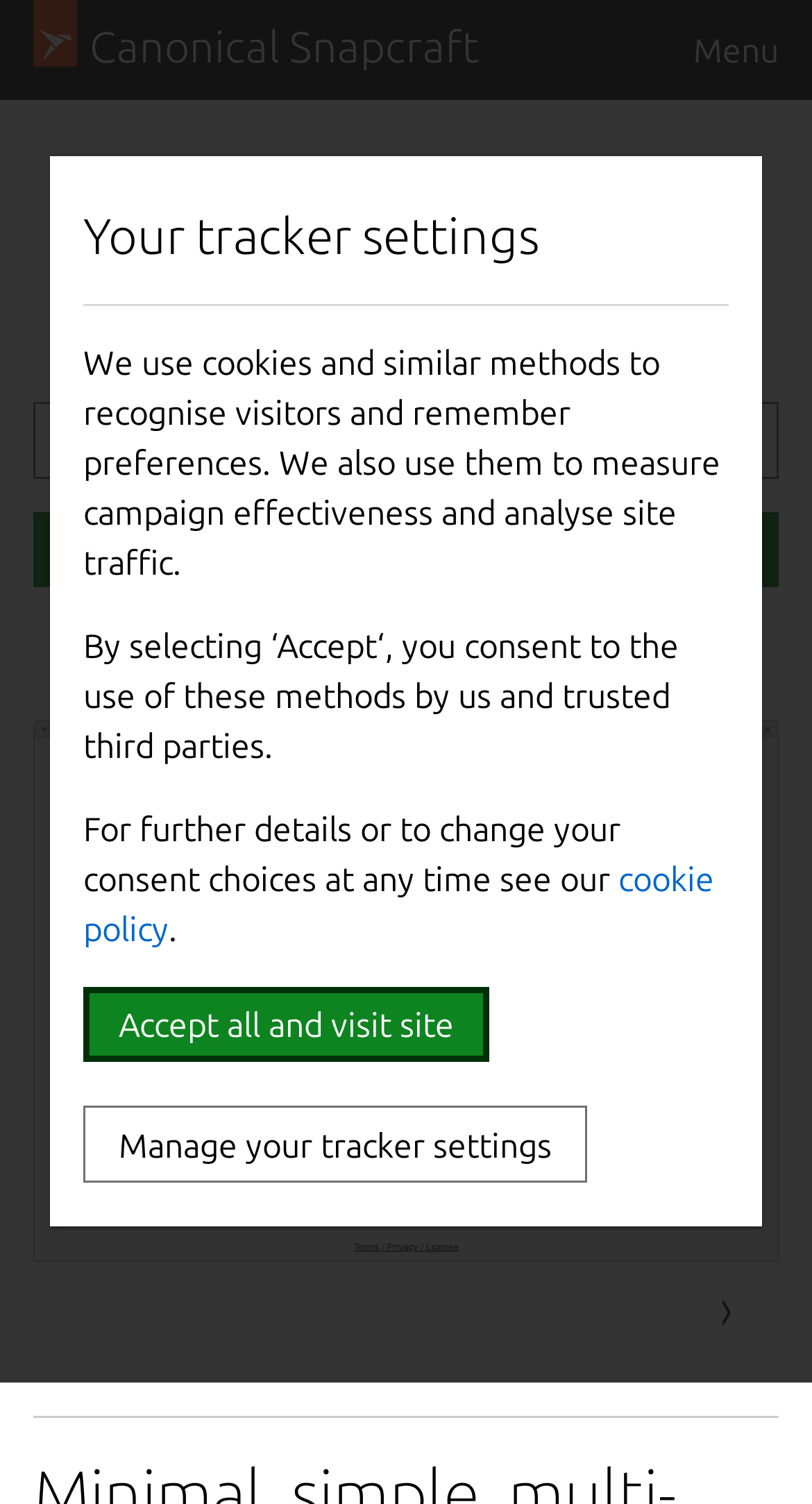What is the name of the chat client?
Based on the image, answer the question with as much detail as possible.

I determined the answer by looking at the image element with the description 'Quadrix' and the heading element with the same text, which suggests that Quadrix is the name of the chat client.